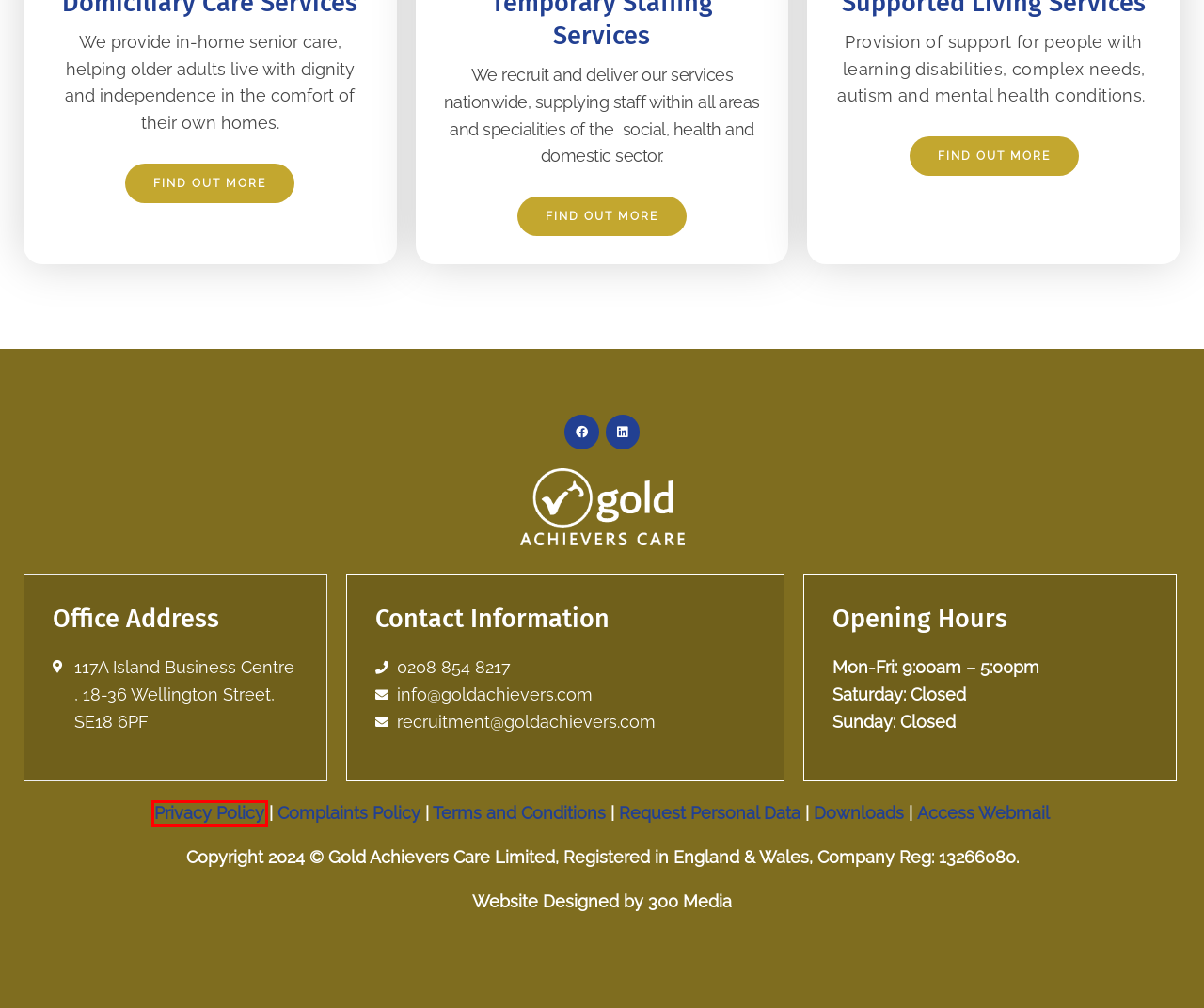You are given a screenshot depicting a webpage with a red bounding box around a UI element. Select the description that best corresponds to the new webpage after clicking the selected element. Here are the choices:
A. Privacy Policy – Gold Achievers Care
B. Webmail :: Welcome to Webmail
C. Downloads – Gold Achievers Care
D. Terms conditions – Gold Achievers Care
E. Contact us – Gold Achievers Care
F. Training – Gold Achievers Care
G. GDPR – Request personal data – Gold Achievers Care
H. About us – Gold Achievers Care

A